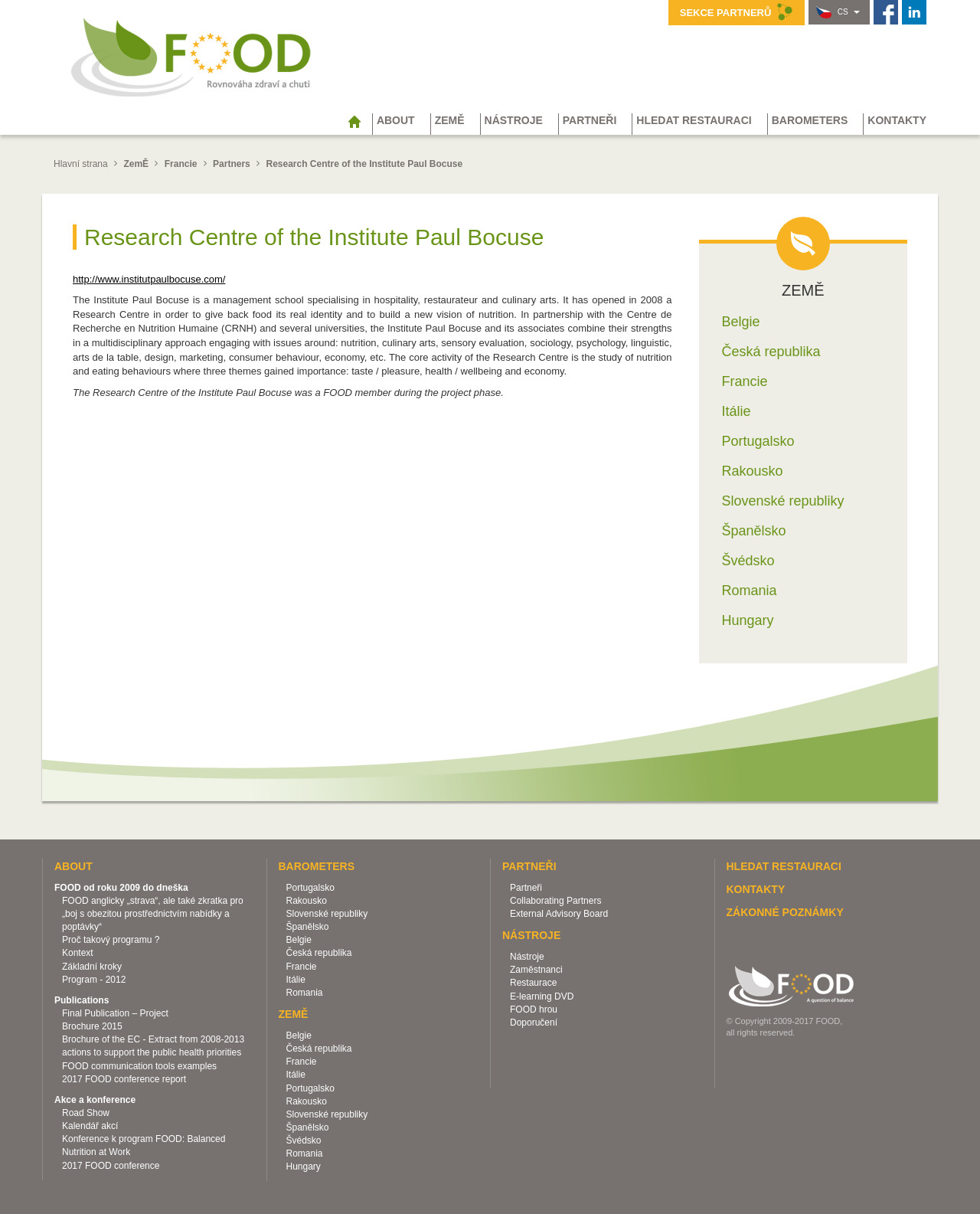Find and provide the bounding box coordinates for the UI element described here: "External Advisory Board". The coordinates should be given as four float numbers between 0 and 1: [left, top, right, bottom].

[0.52, 0.748, 0.62, 0.757]